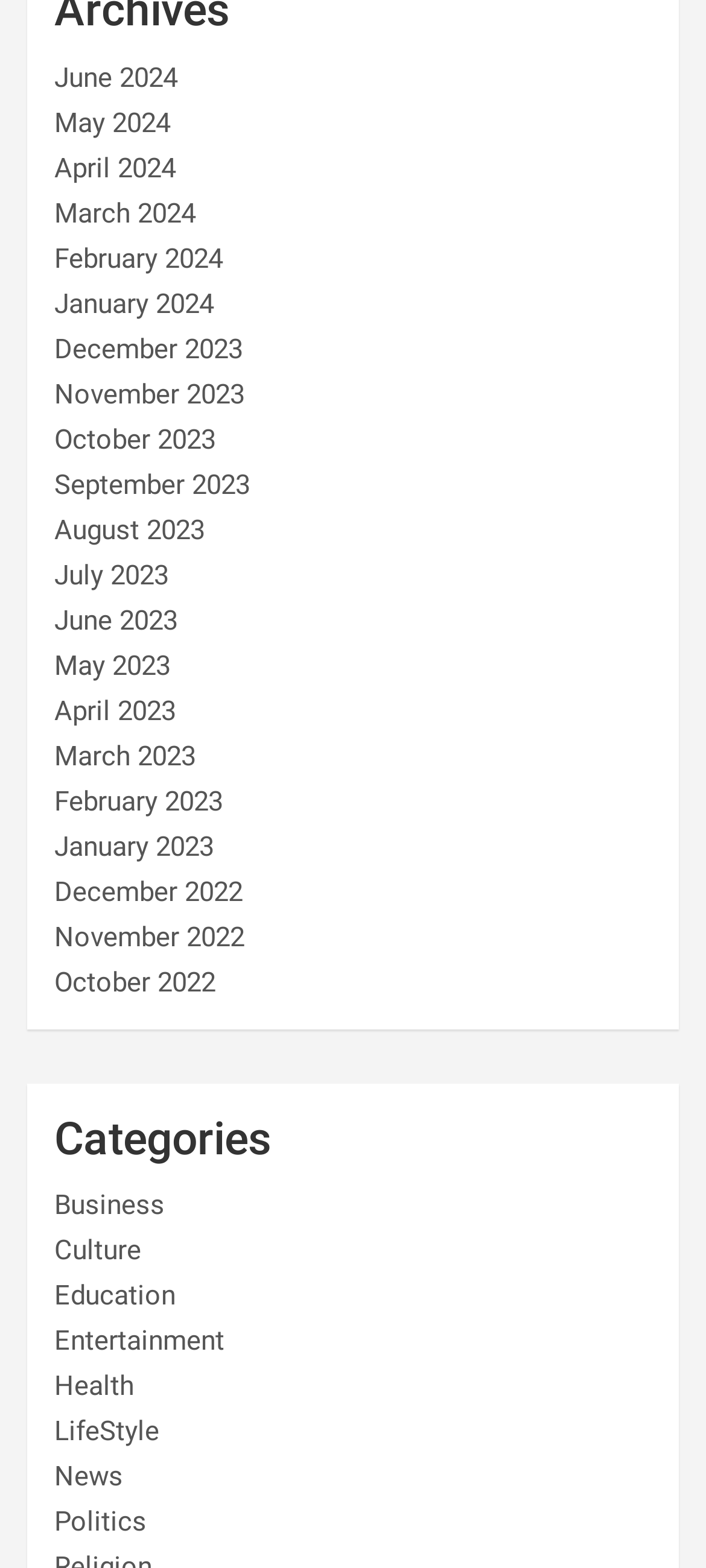What is the position of the 'Categories' section on the webpage?
Use the image to answer the question with a single word or phrase.

Below the month links